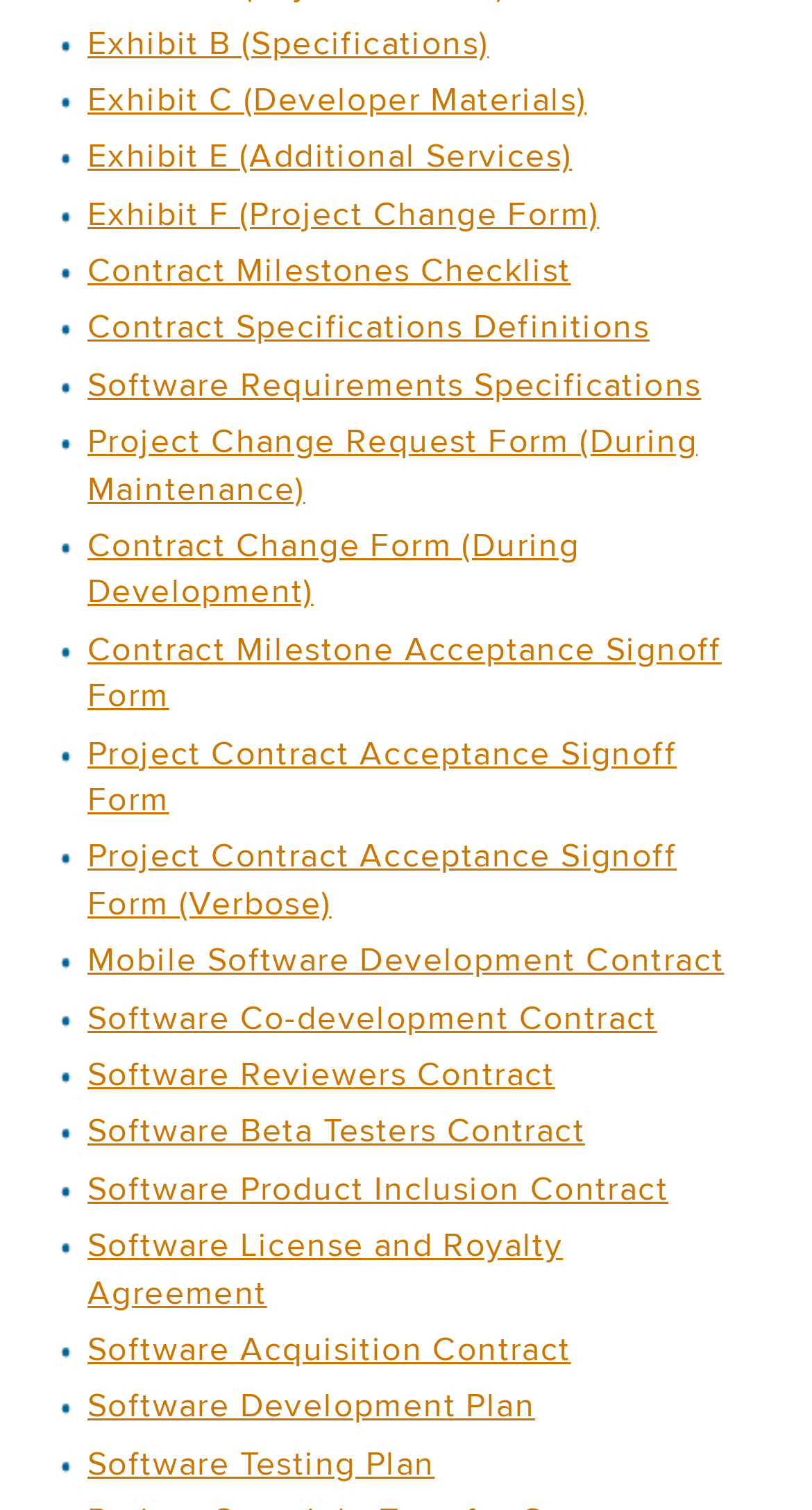Find the bounding box coordinates for the HTML element described in this sentence: "Exhibit B (Specifications)". Provide the coordinates as four float numbers between 0 and 1, in the format [left, top, right, bottom].

[0.108, 0.012, 0.602, 0.043]